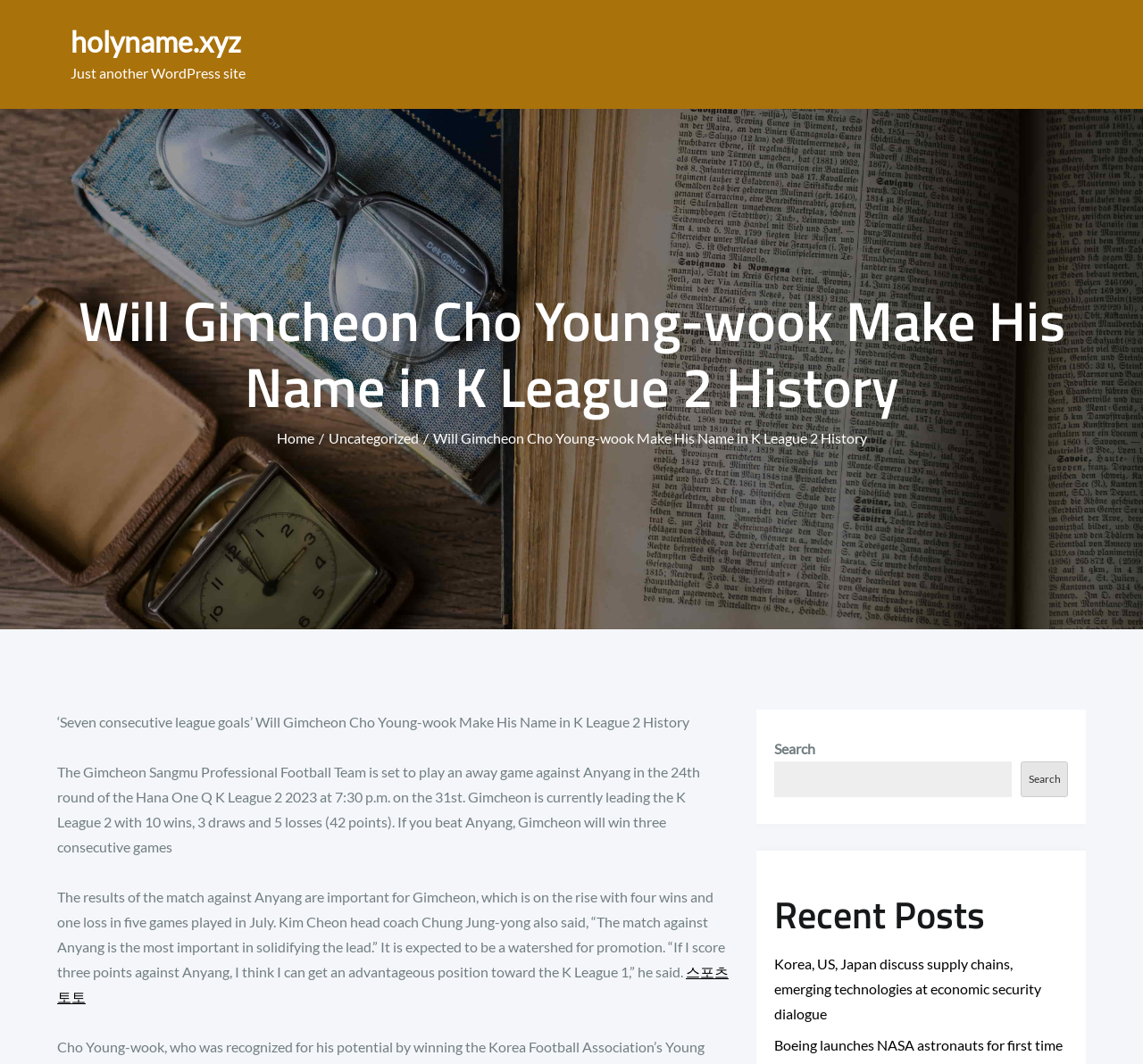Please find and report the primary heading text from the webpage.

Will Gimcheon Cho Young-wook Make His Name in K League 2 History